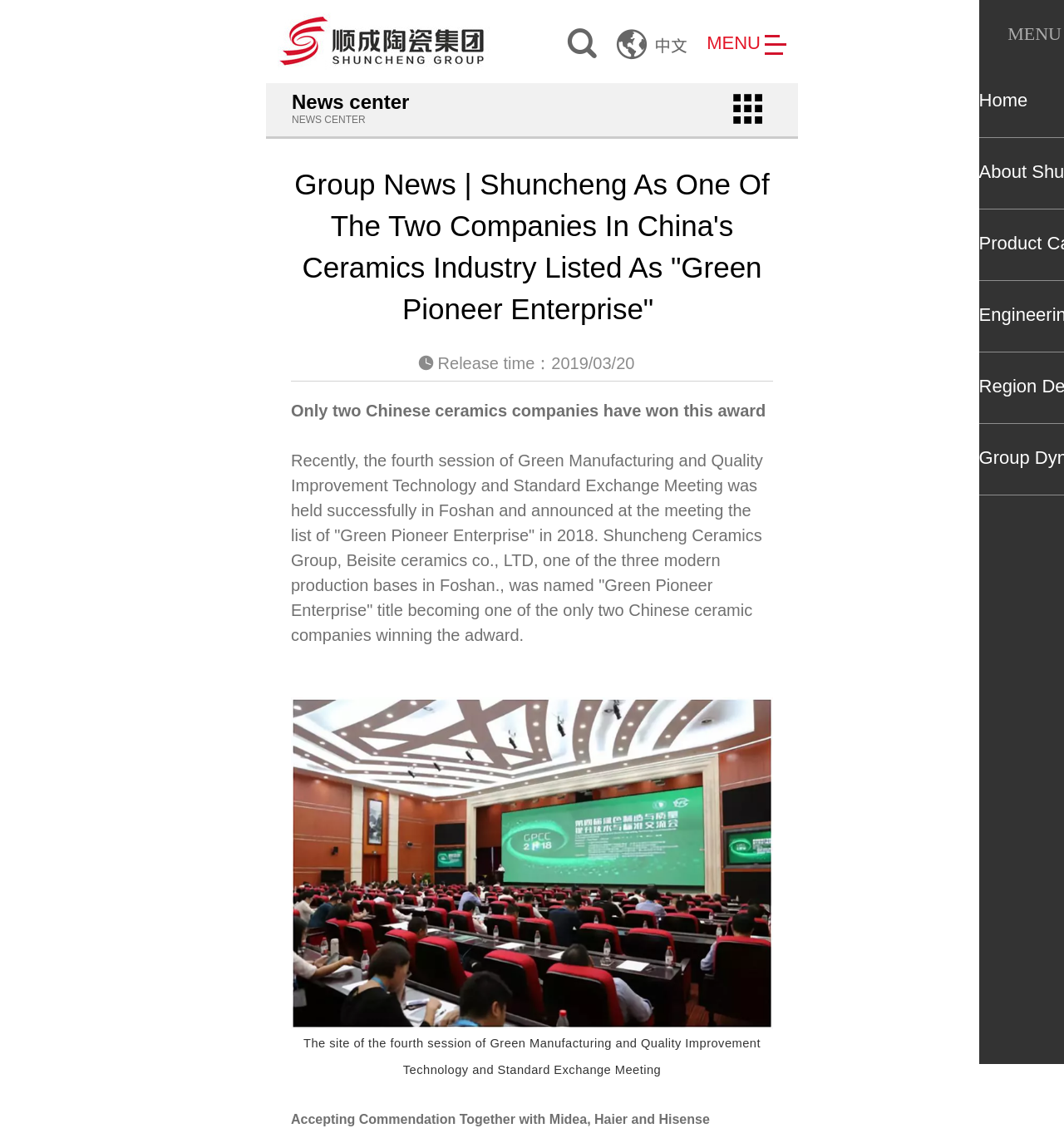What is the title of the section that displays the news content?
Using the information from the image, answer the question thoroughly.

The answer can be found in the section that displays the news content. The section is headed by the title 'News center'.